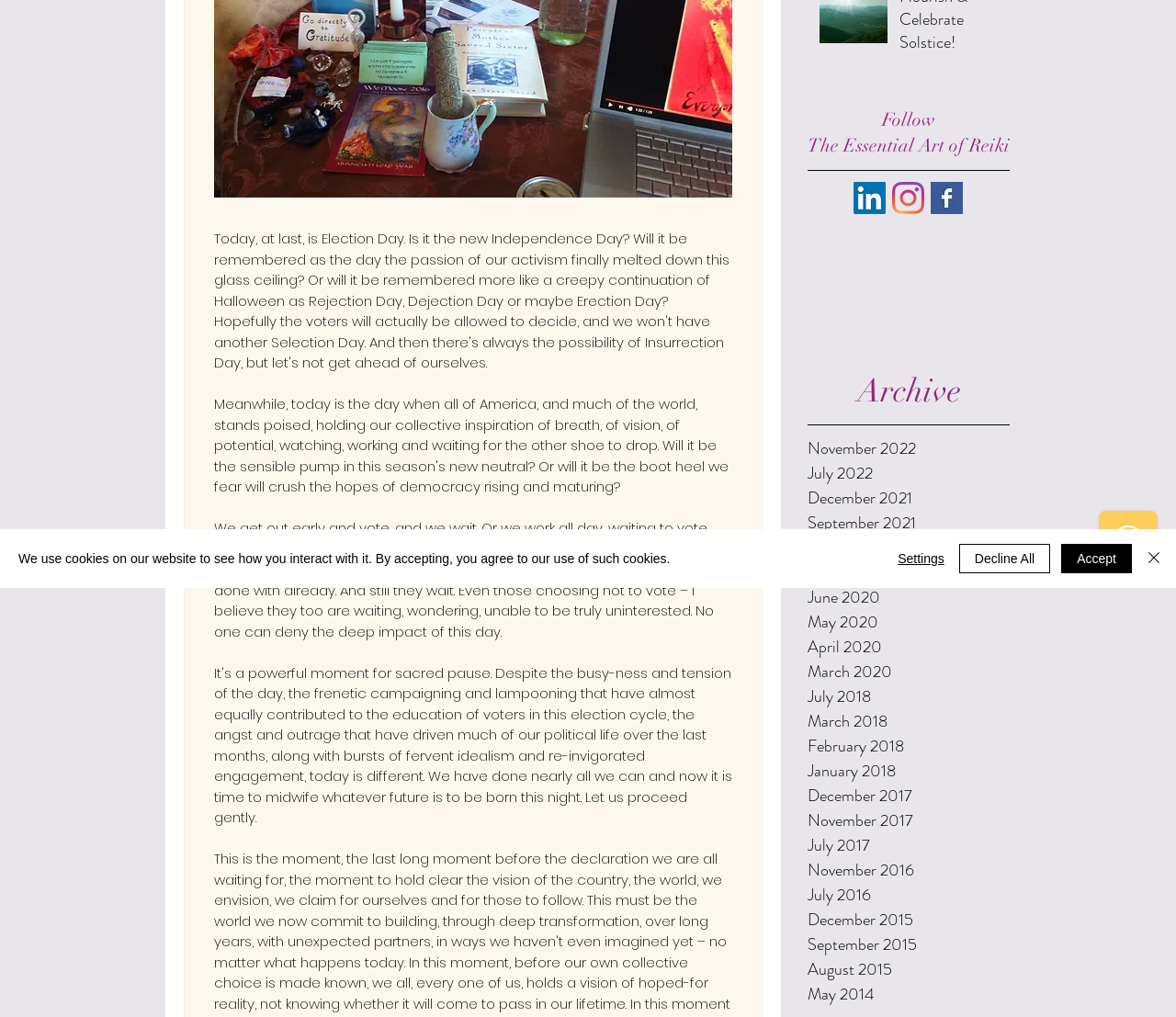From the element description: "aria-label="Instagram"", extract the bounding box coordinates of the UI element. The coordinates should be expressed as four float numbers between 0 and 1, in the order [left, top, right, bottom].

[0.759, 0.179, 0.786, 0.21]